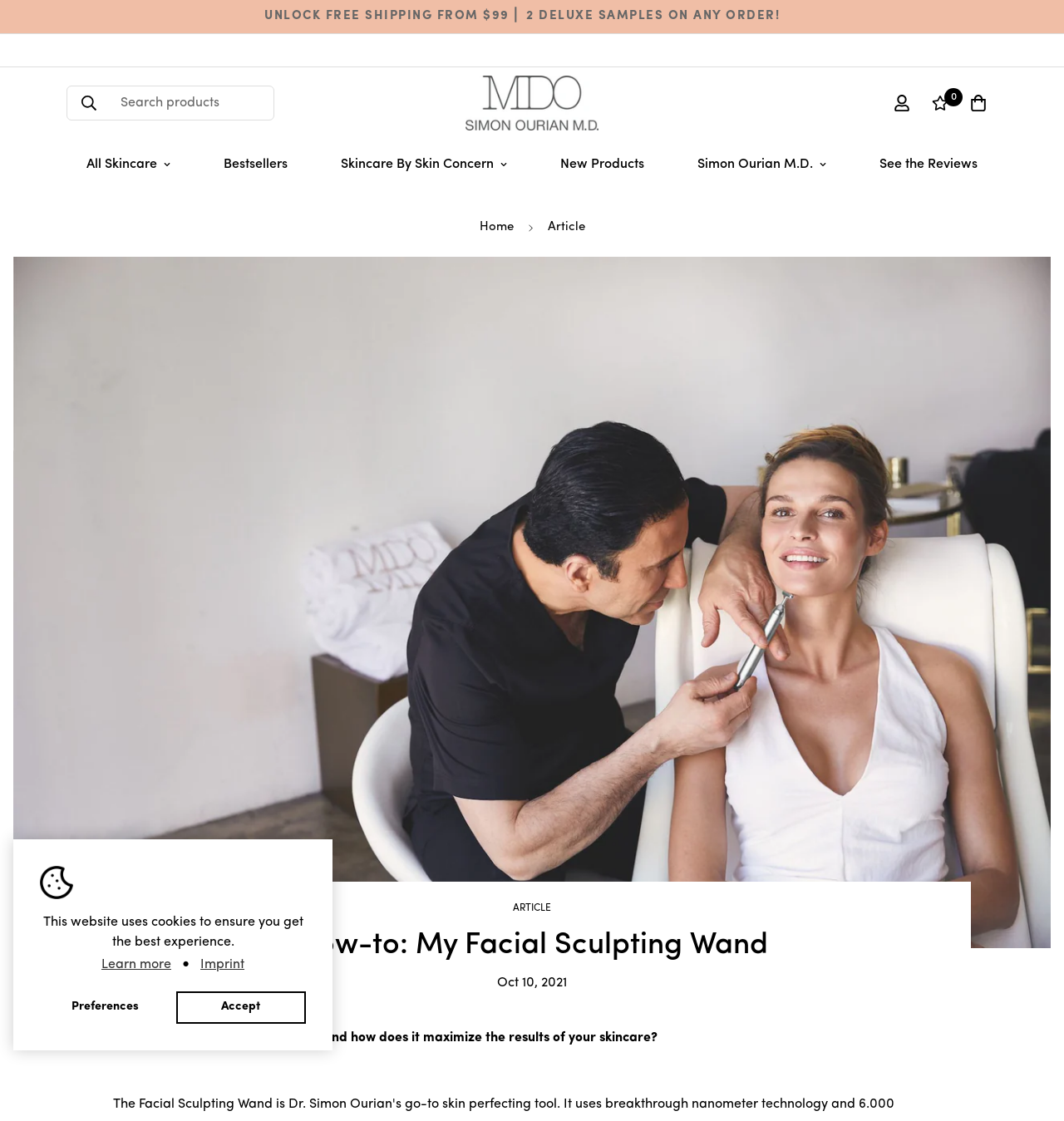Select the bounding box coordinates of the element I need to click to carry out the following instruction: "Click on the 'State Law' link".

None